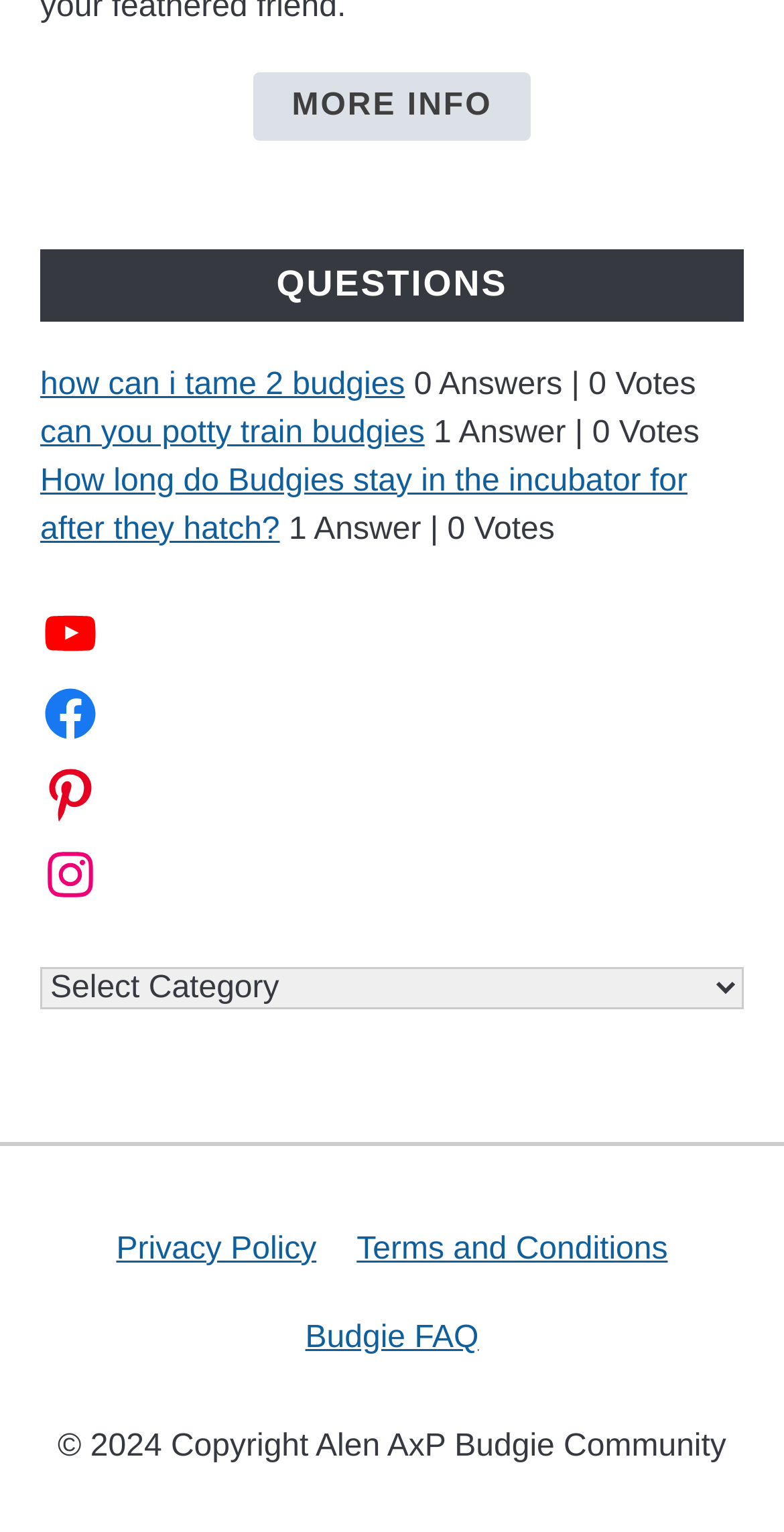Please determine the bounding box coordinates of the element's region to click in order to carry out the following instruction: "View the 'QUESTIONS' section". The coordinates should be four float numbers between 0 and 1, i.e., [left, top, right, bottom].

[0.051, 0.163, 0.949, 0.21]